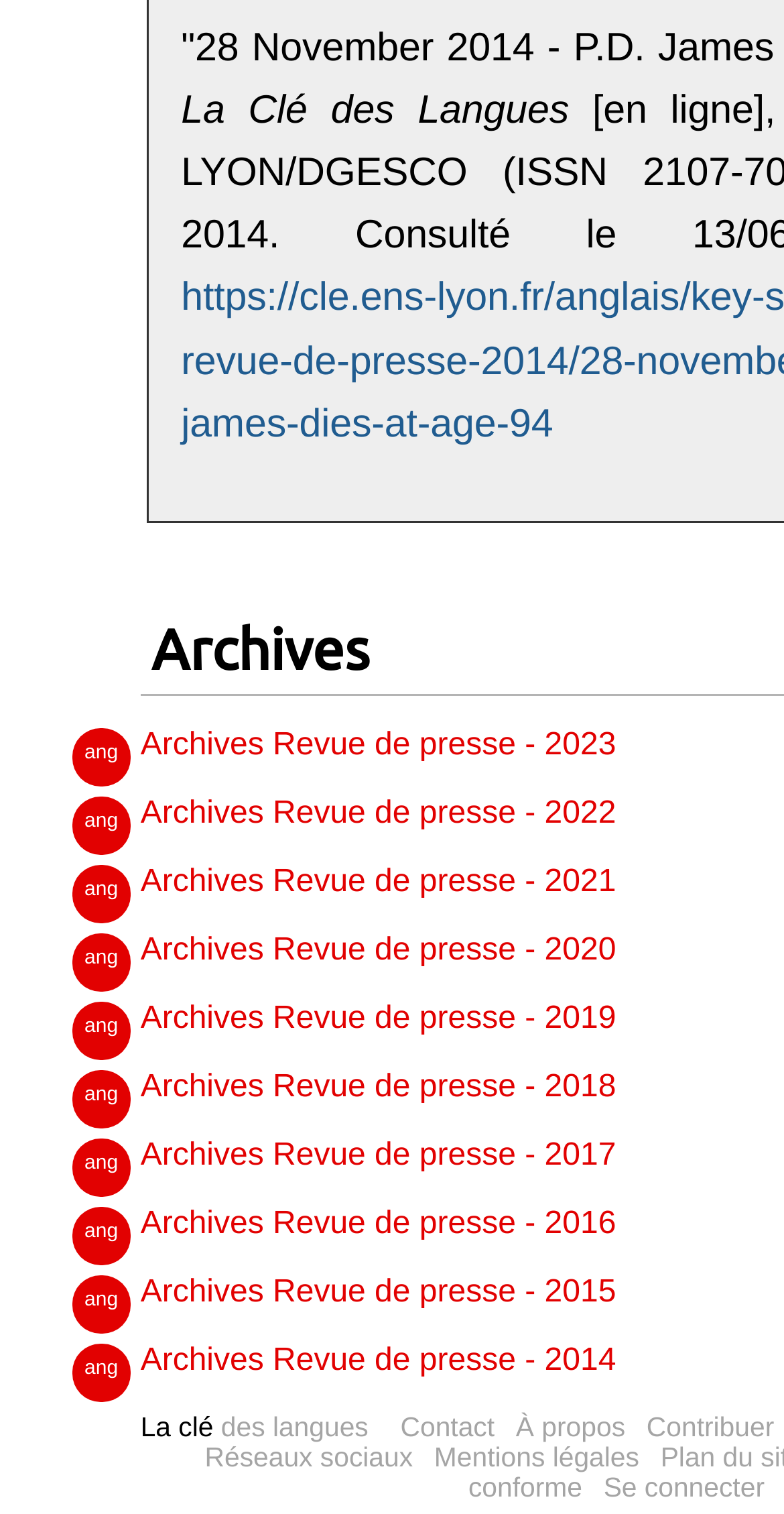What is the purpose of the 'Archives' section?
Give a single word or phrase answer based on the content of the image.

To access past press reviews